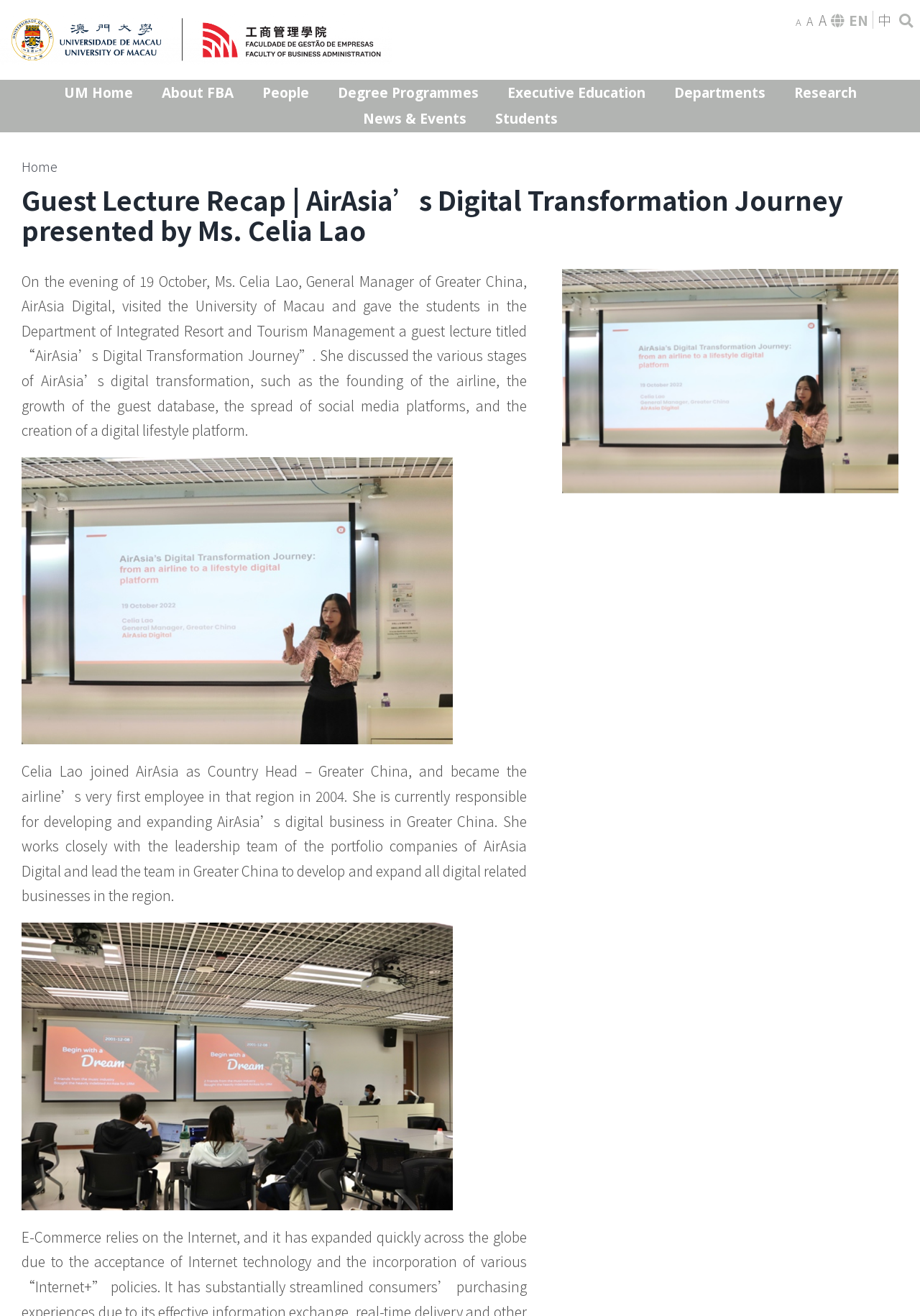What is the department where the guest lecture was given?
Refer to the image and give a detailed answer to the query.

The answer can be found in the paragraph that starts with 'On the evening of 19 October, Ms. Celia Lao, General Manager of Greater China, AirAsia Digital, visited the University of Macau and gave the students in the Department of Integrated Resort and Tourism Management a guest lecture titled “AirAsia’s Digital Transformation Journey”.'